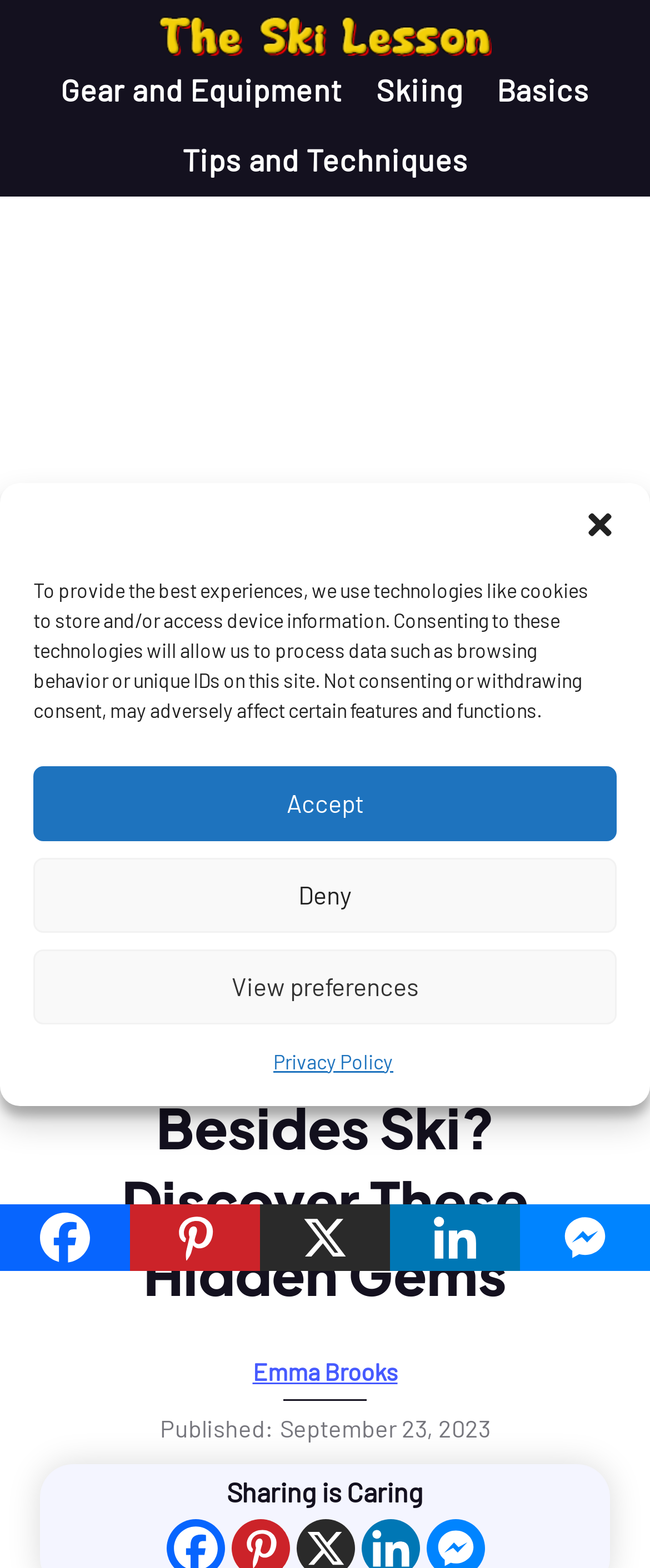Given the element description "Gear and Equipment", identify the bounding box of the corresponding UI element.

[0.094, 0.047, 0.527, 0.07]